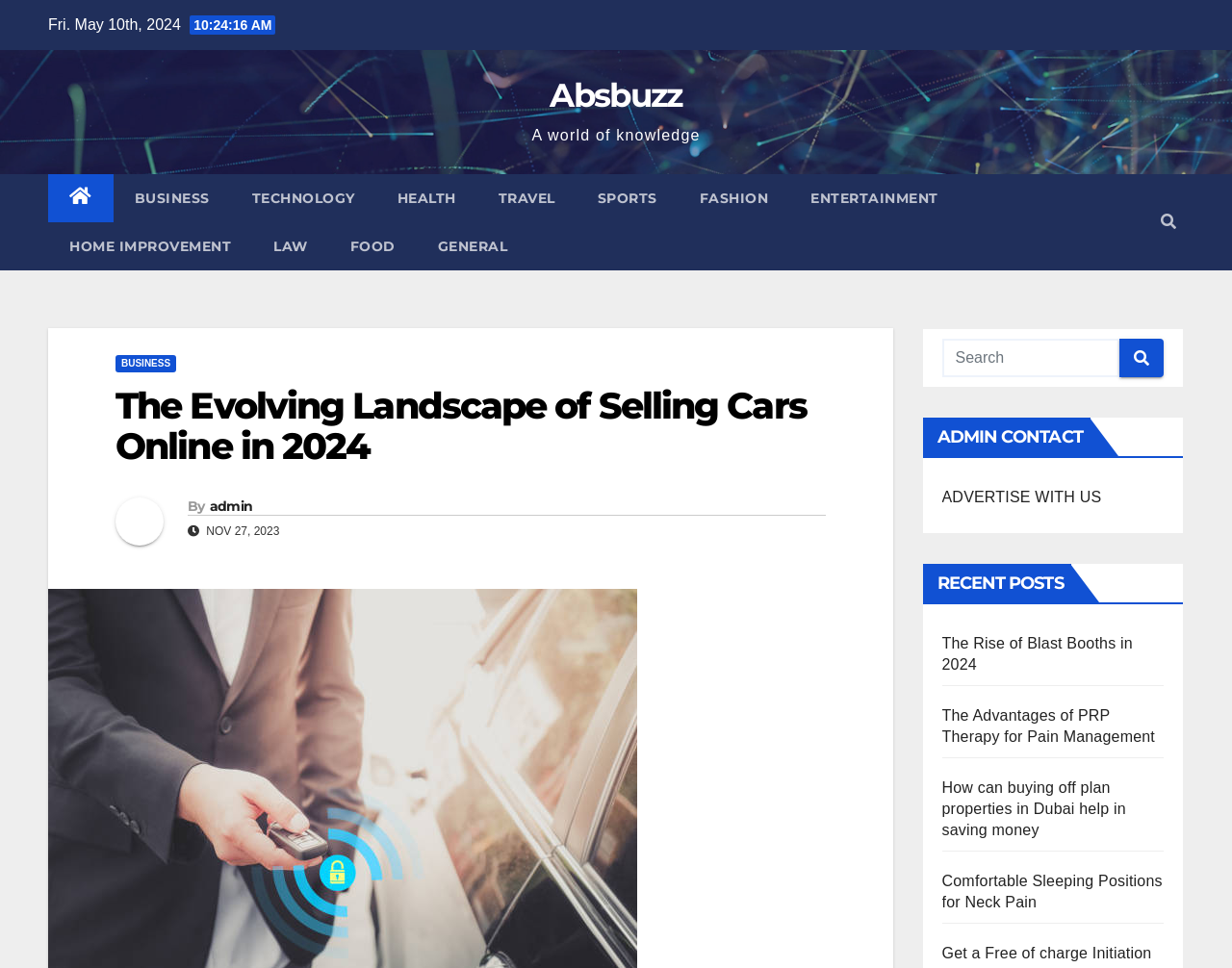Please specify the bounding box coordinates of the region to click in order to perform the following instruction: "Read the article about The Rise of Blast Booths in 2024".

[0.764, 0.656, 0.919, 0.695]